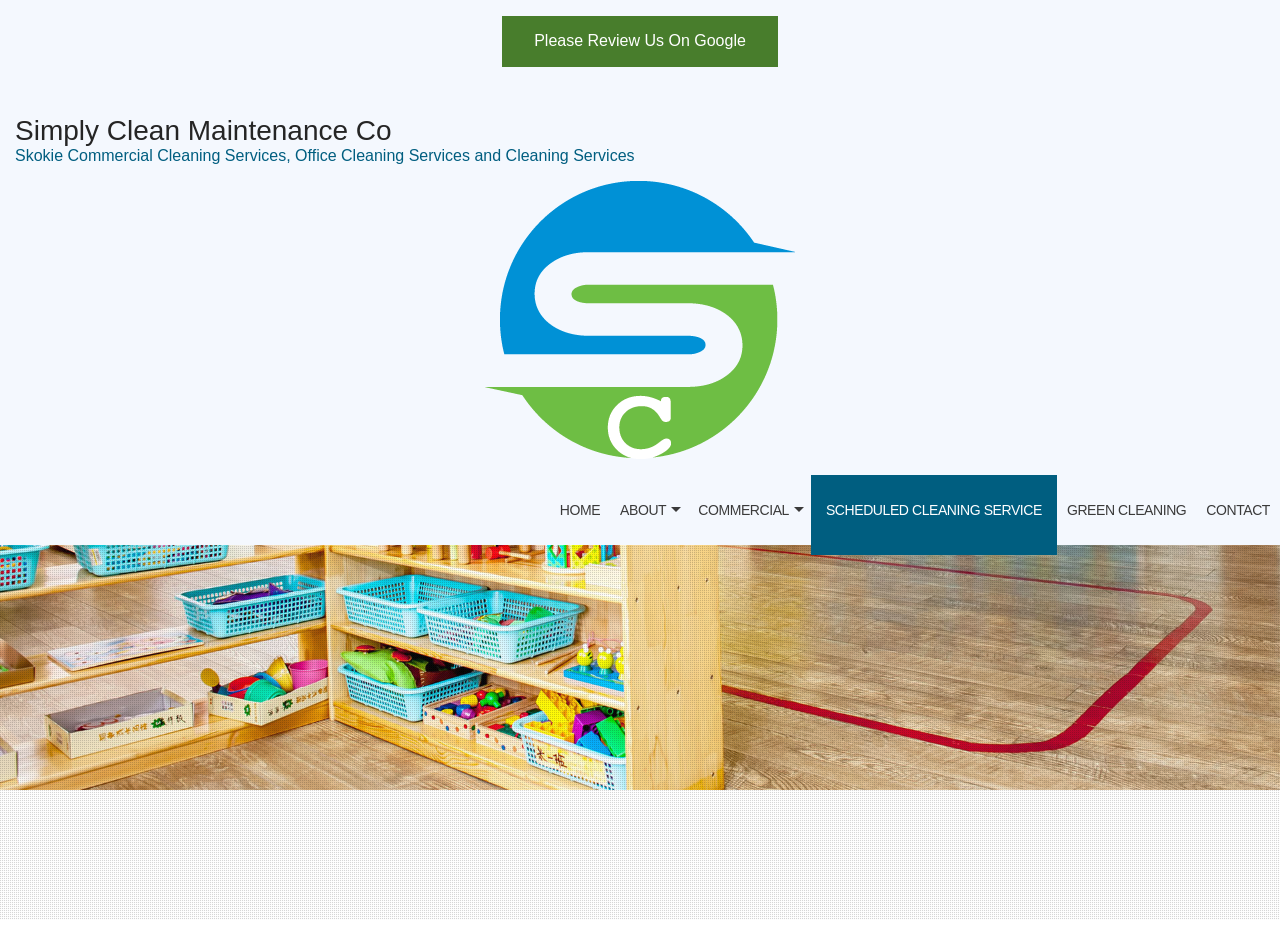Highlight the bounding box coordinates of the region I should click on to meet the following instruction: "Click on the 'About Us' link".

None